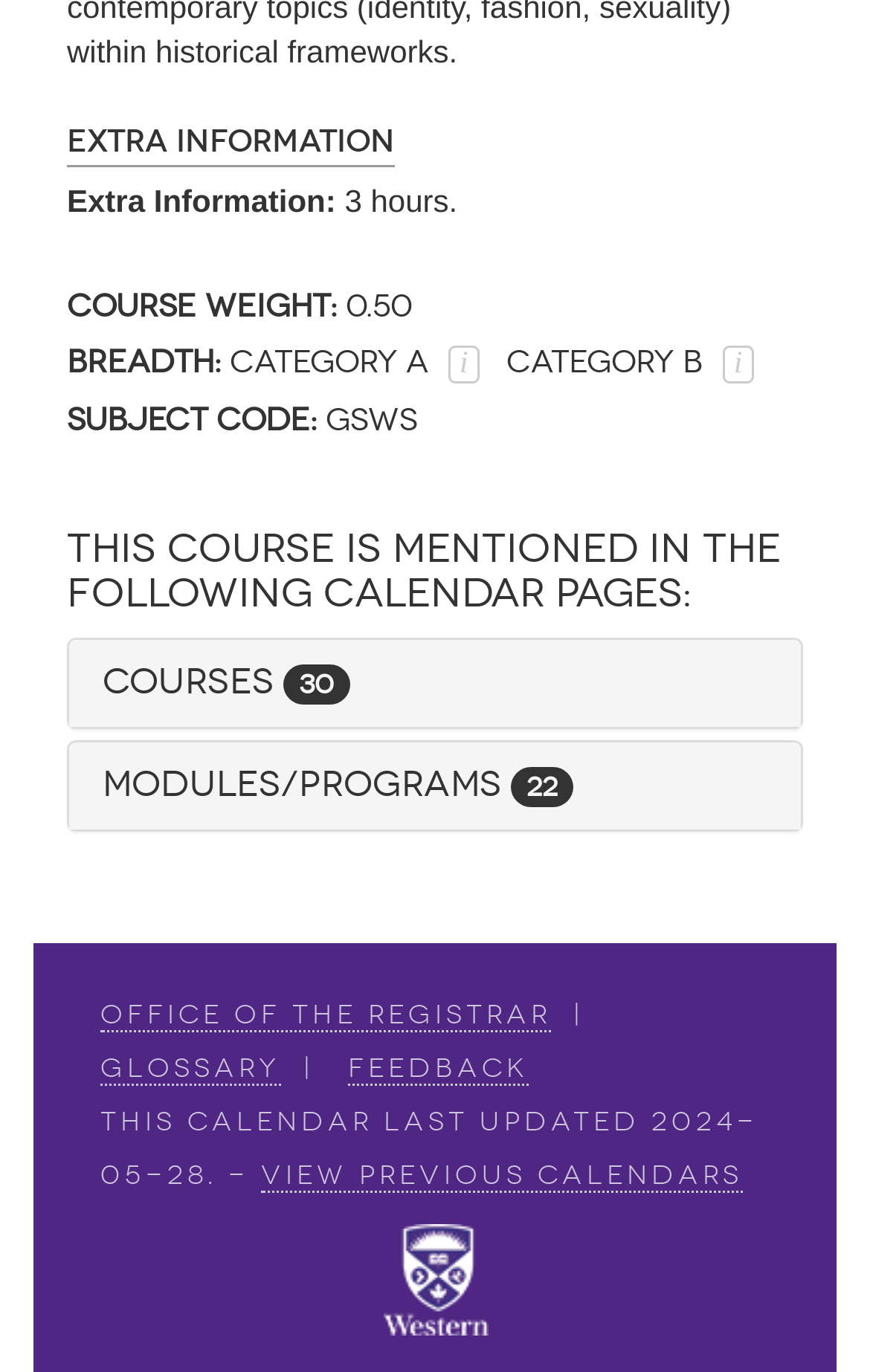Provide your answer in a single word or phrase: 
What is the course weight?

0.50